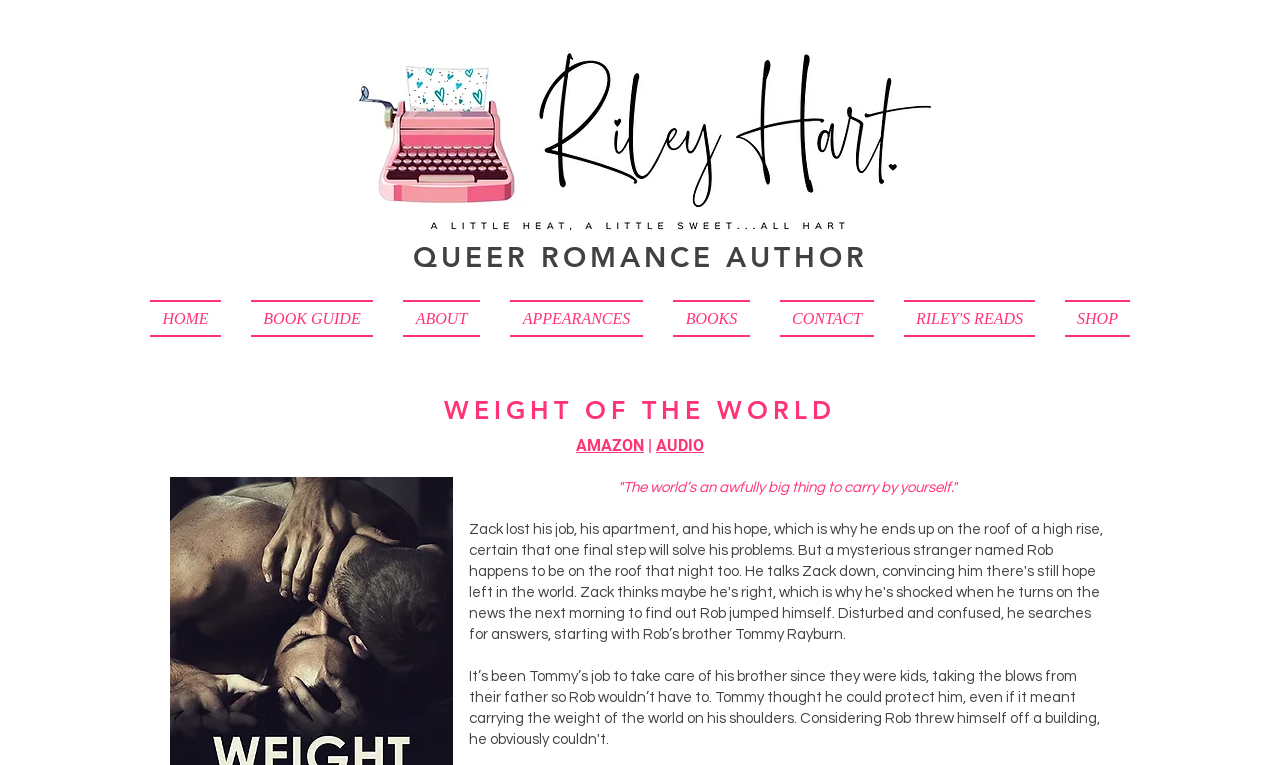What is the author's profession?
Using the image, provide a detailed and thorough answer to the question.

Based on the heading 'QUEER ROMANCE AUTHOR' on the webpage, it can be inferred that the author's profession is a queer romance author.